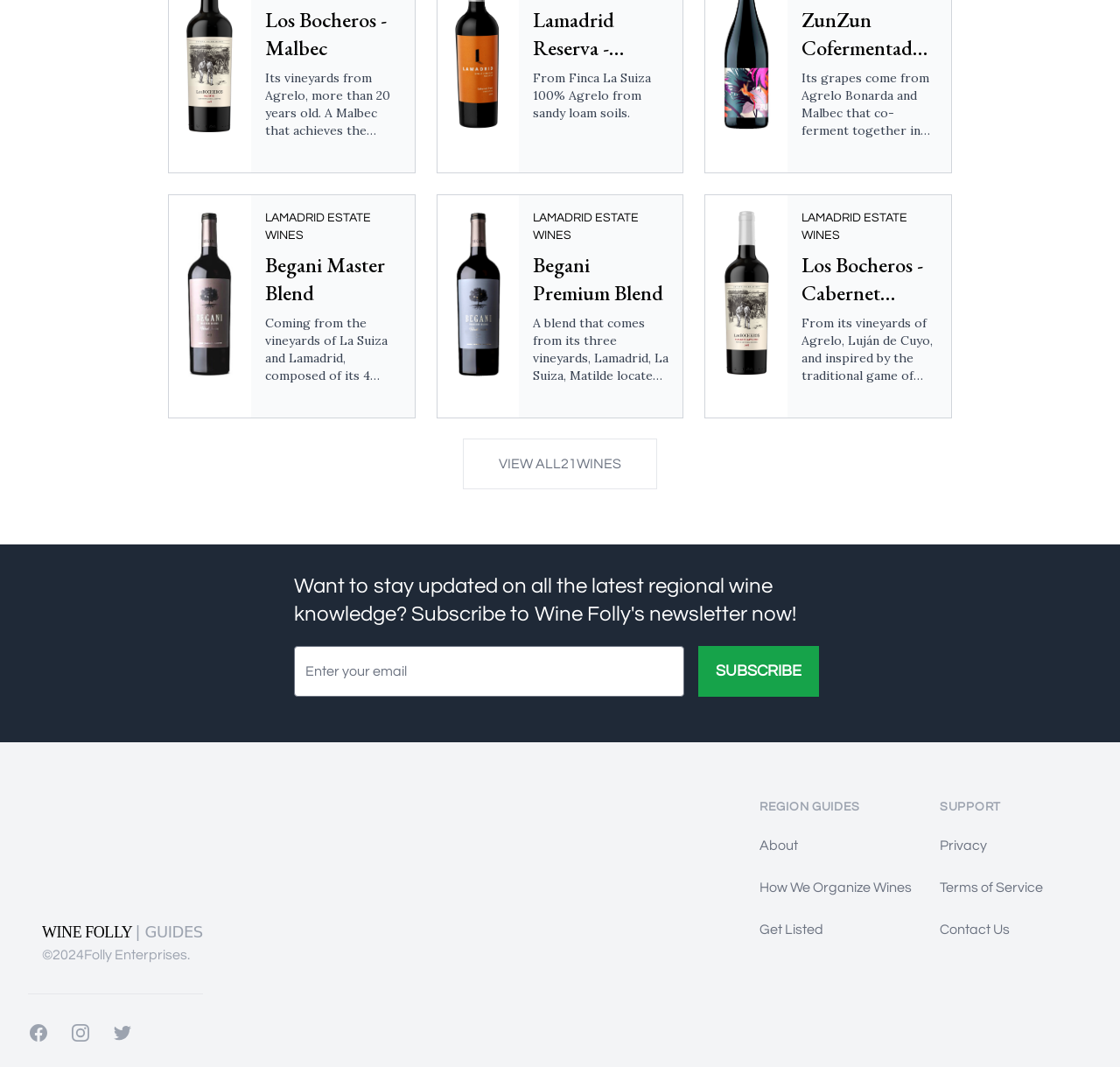Answer briefly with one word or phrase:
What is the purpose of the textbox on the webpage?

Enter email